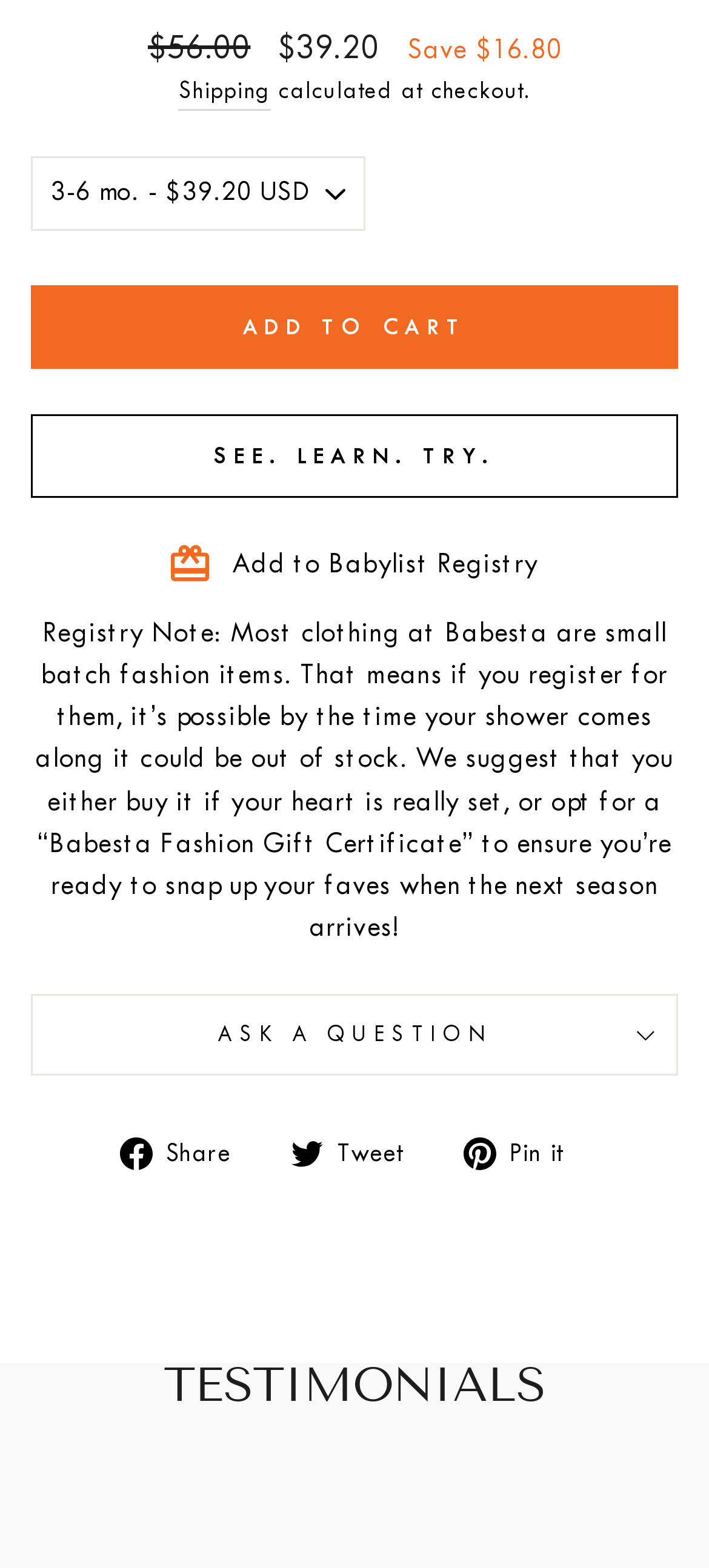Pinpoint the bounding box coordinates of the element to be clicked to execute the instruction: "Click the 'Shipping' link".

[0.252, 0.047, 0.381, 0.071]